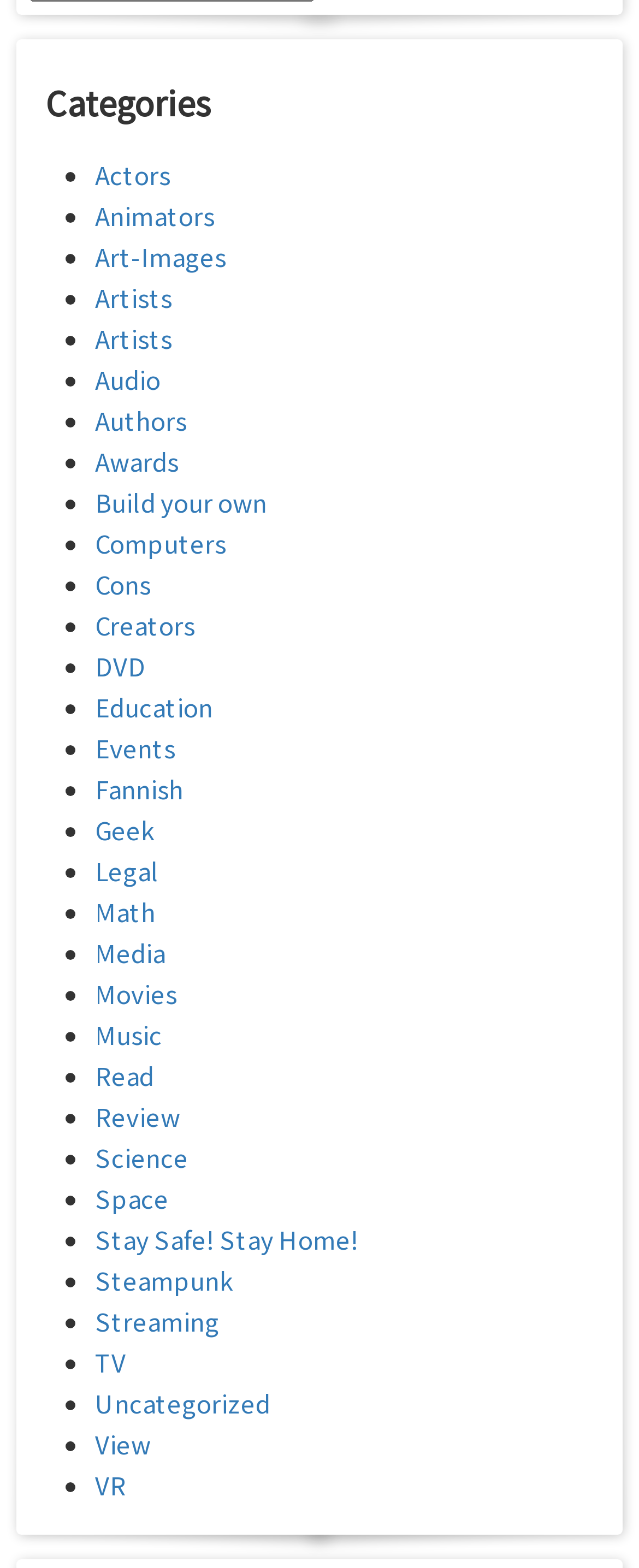Provide the bounding box coordinates in the format (top-left x, top-left y, bottom-right x, bottom-right y). All values are floating point numbers between 0 and 1. Determine the bounding box coordinate of the UI element described as: Stay Safe! Stay Home!

[0.149, 0.779, 0.562, 0.801]